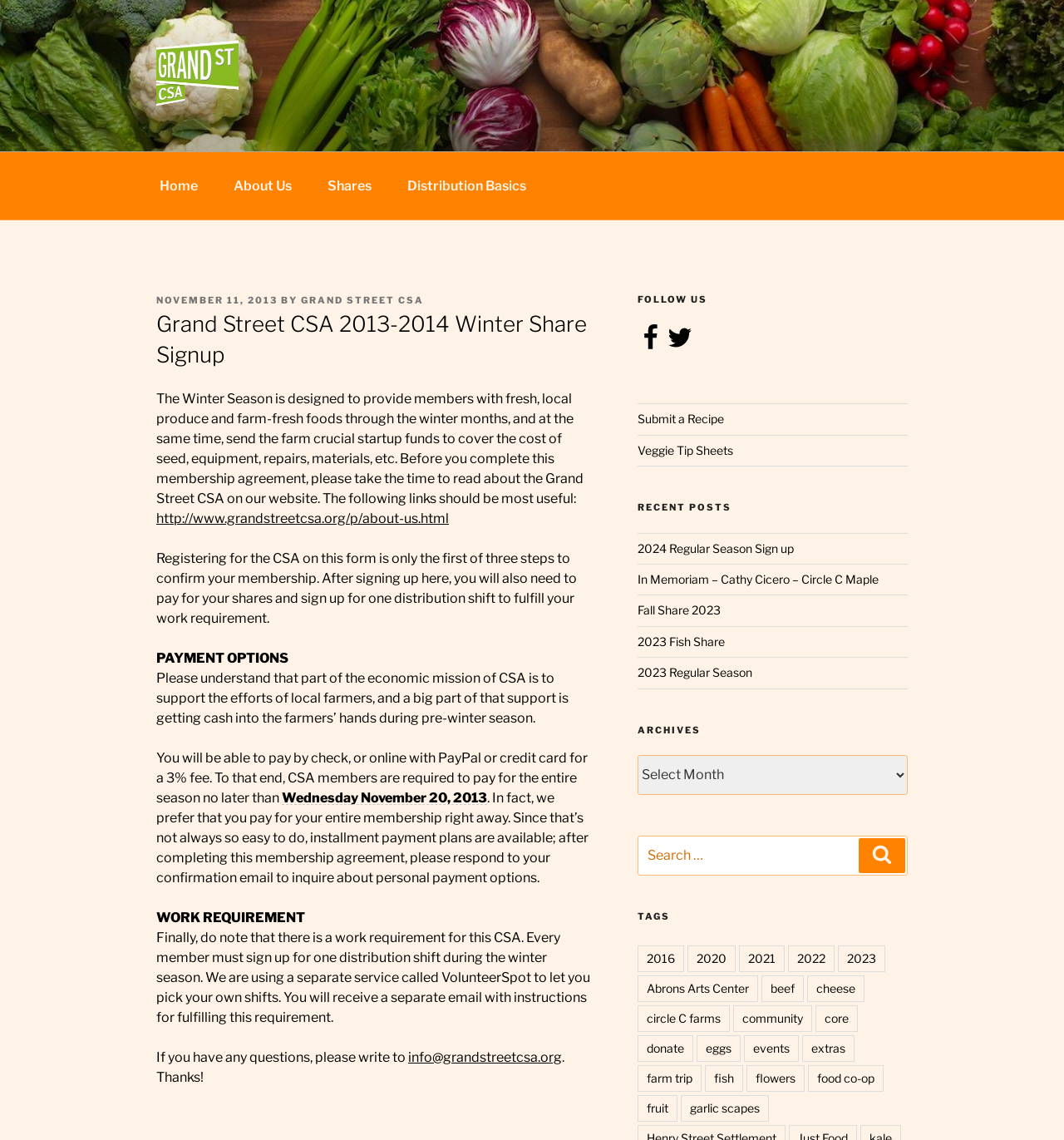How many recent posts are listed?
Based on the image, give a one-word or short phrase answer.

4